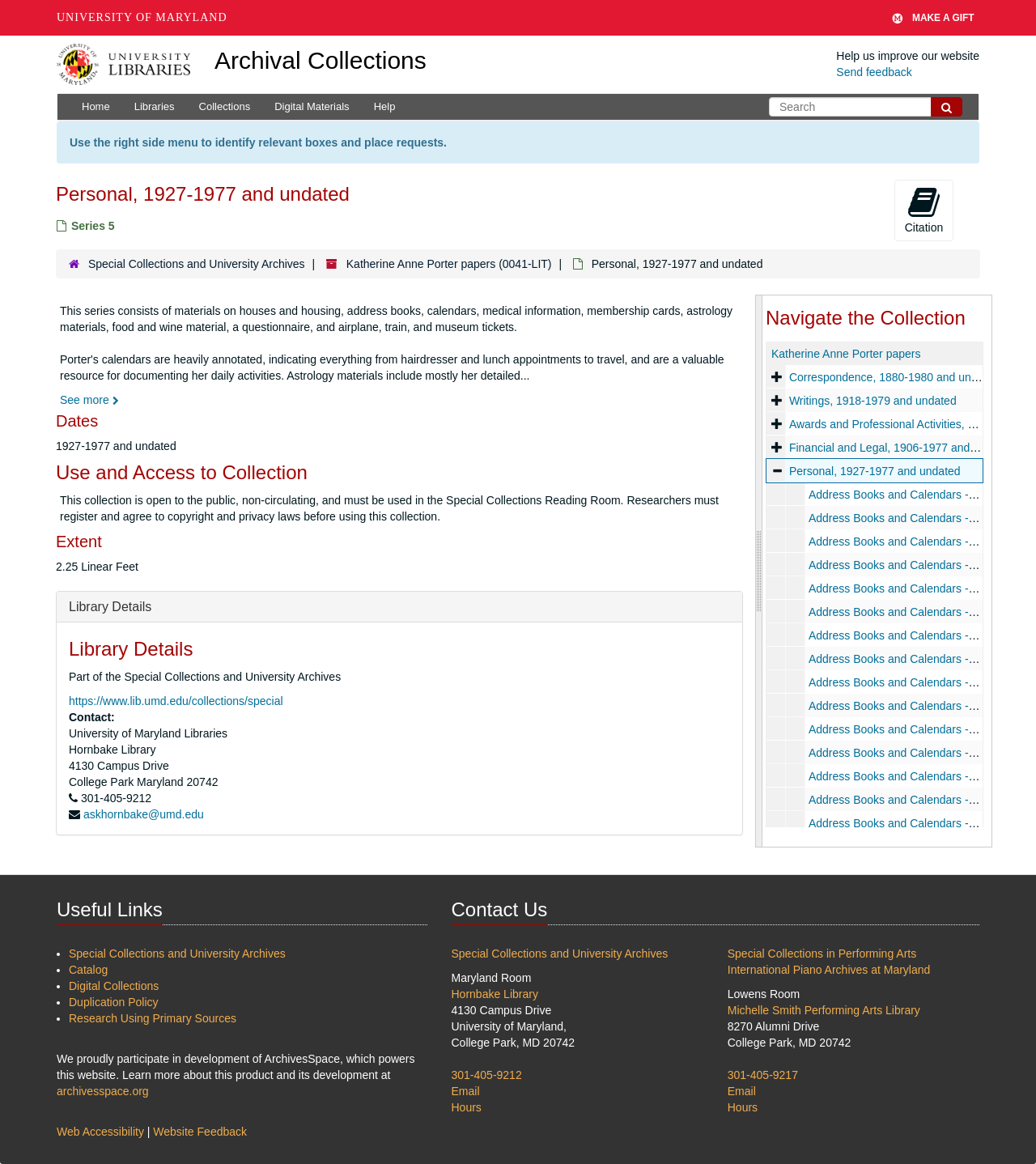Please find the bounding box coordinates of the element that needs to be clicked to perform the following instruction: "Expand the correspondence section". The bounding box coordinates should be four float numbers between 0 and 1, represented as [left, top, right, bottom].

[0.74, 0.313, 0.76, 0.334]